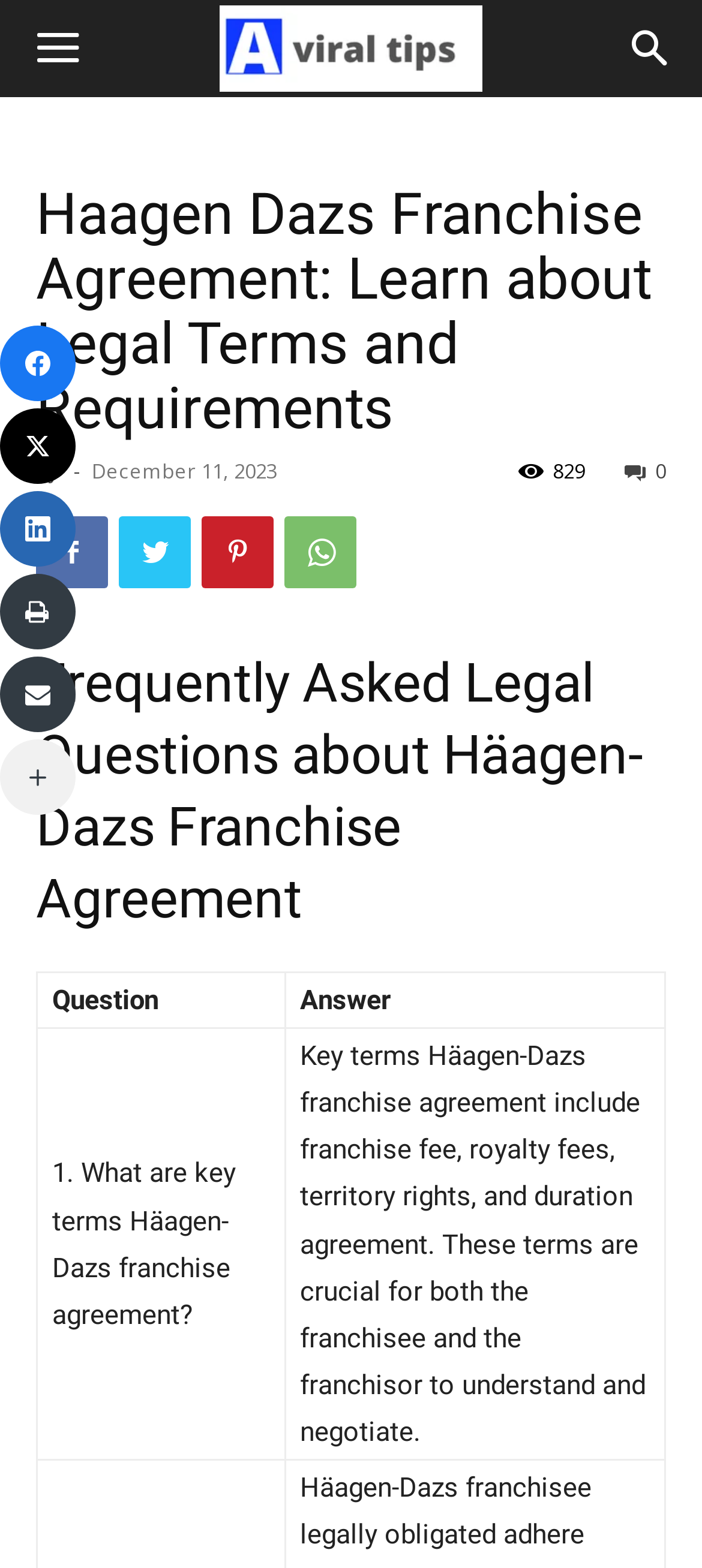Who wrote the article?
Please provide a detailed and comprehensive answer to the question.

The author of the article is not explicitly mentioned on the webpage. There is a 'By' keyword followed by a date, but the author's name is not provided.